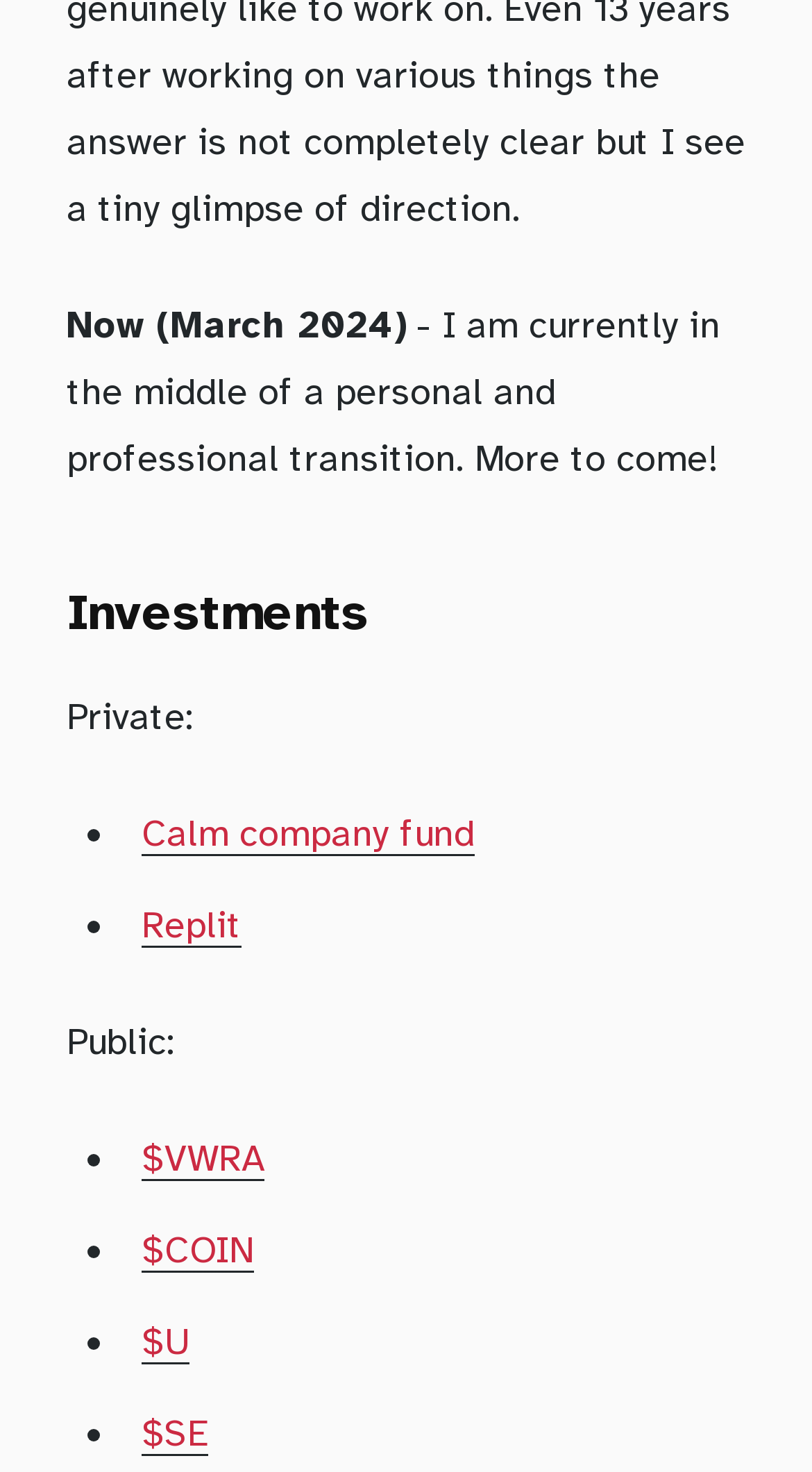Carefully examine the image and provide an in-depth answer to the question: What is the first public investment listed?

The first public investment listed is '$VWRA', which is mentioned under the 'Public:' section.